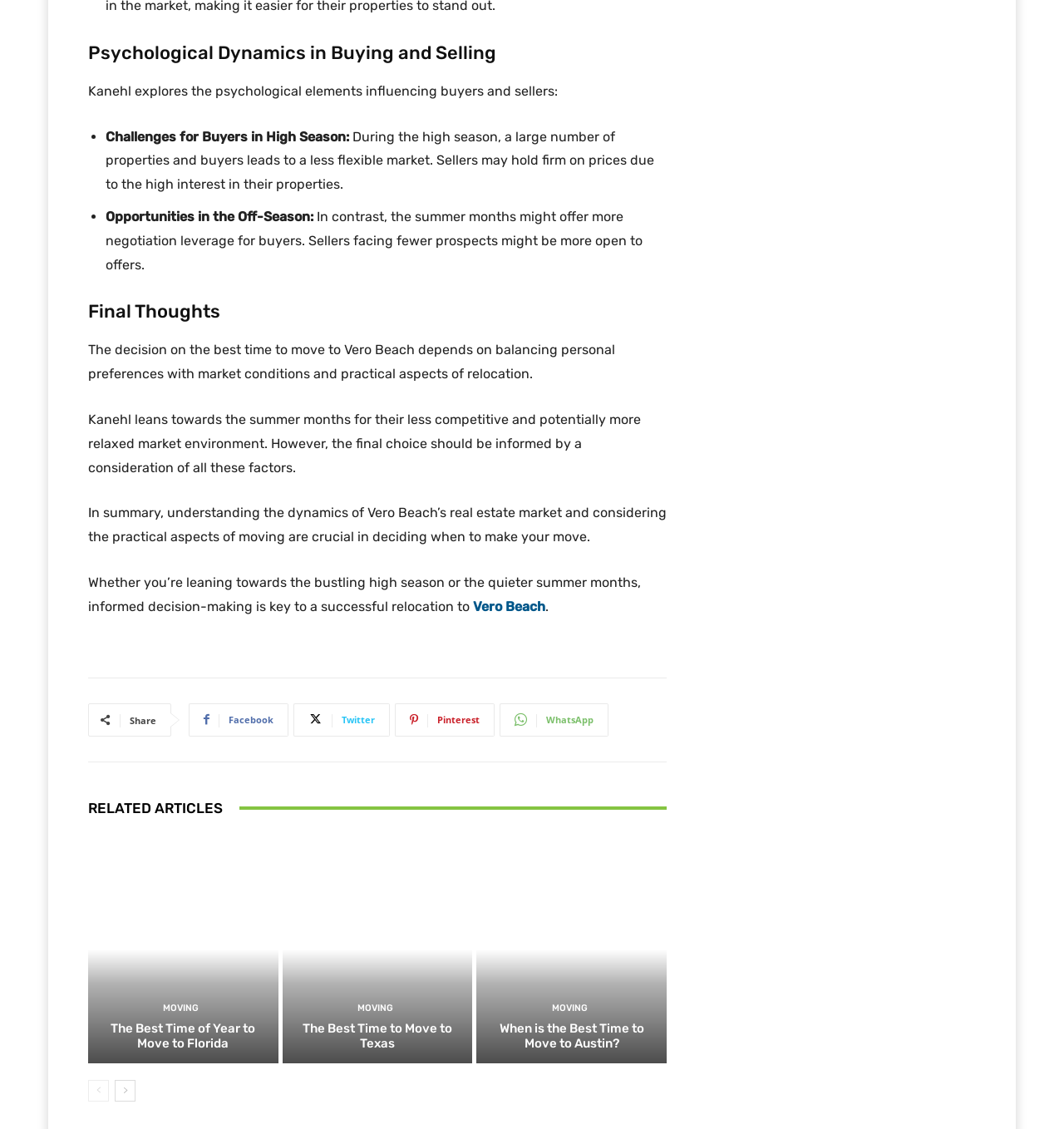Predict the bounding box coordinates for the UI element described as: "Vero Beach". The coordinates should be four float numbers between 0 and 1, presented as [left, top, right, bottom].

[0.445, 0.53, 0.512, 0.544]